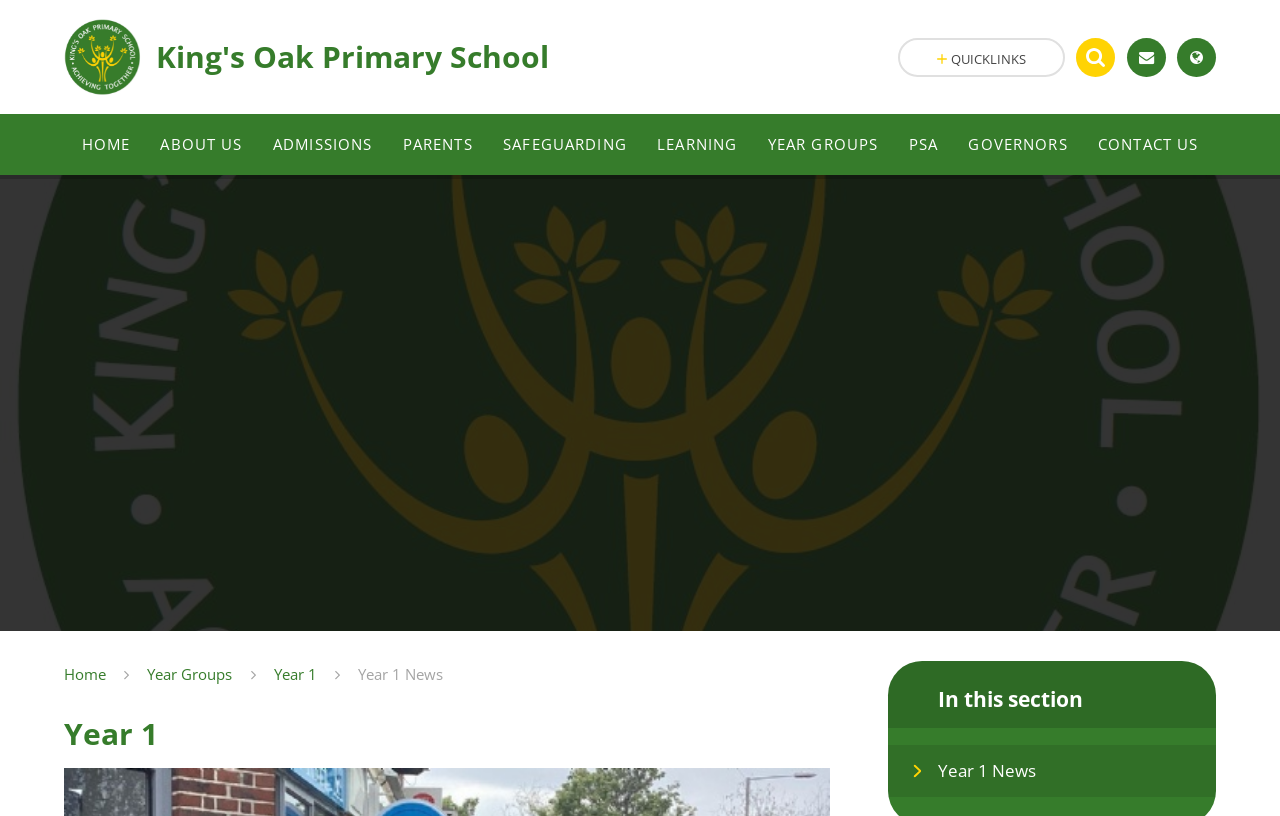Please find the bounding box coordinates of the element that you should click to achieve the following instruction: "View the MGC show exclusives". The coordinates should be presented as four float numbers between 0 and 1: [left, top, right, bottom].

None